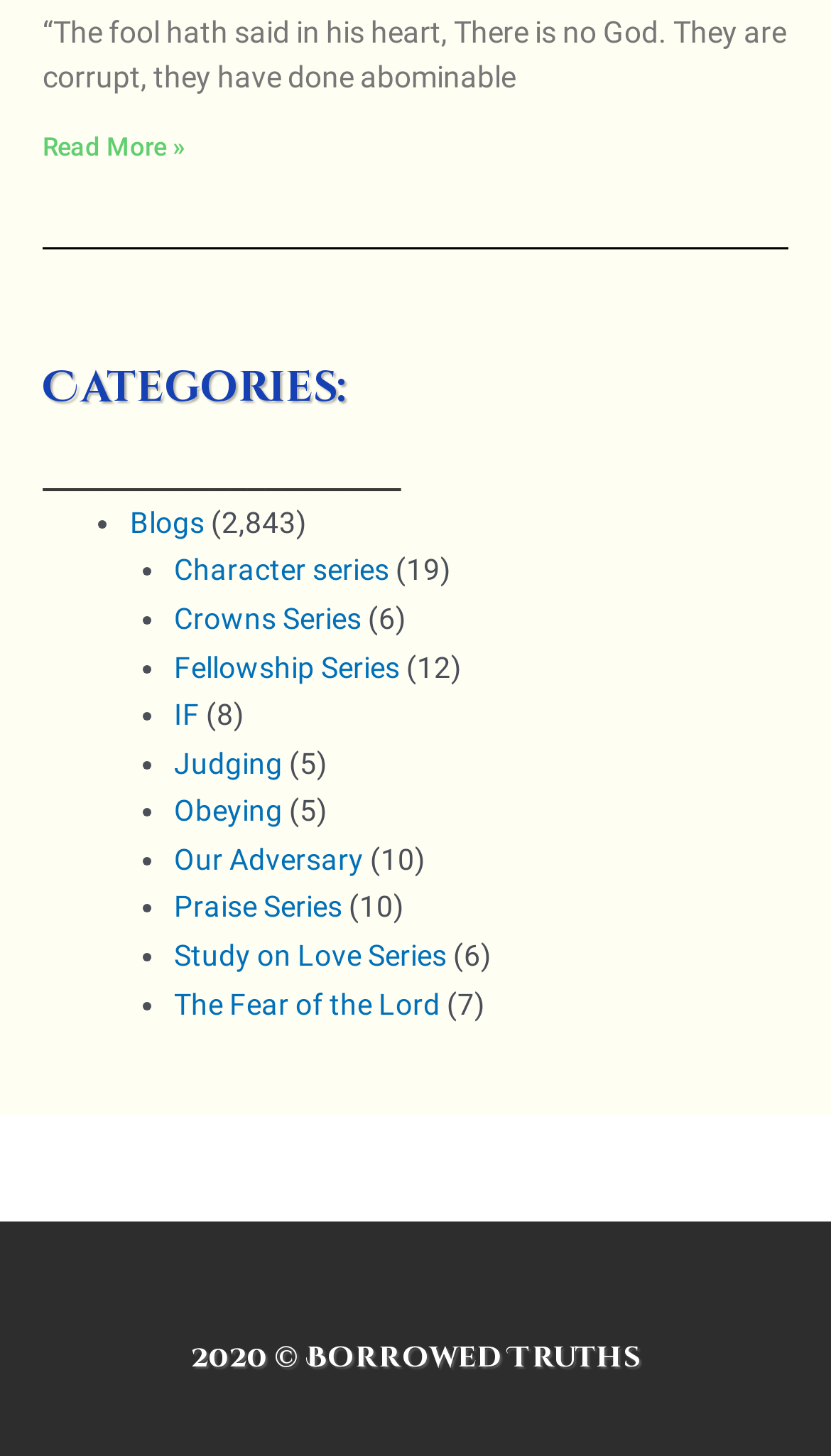Please locate the clickable area by providing the bounding box coordinates to follow this instruction: "explore the twentieth link".

None